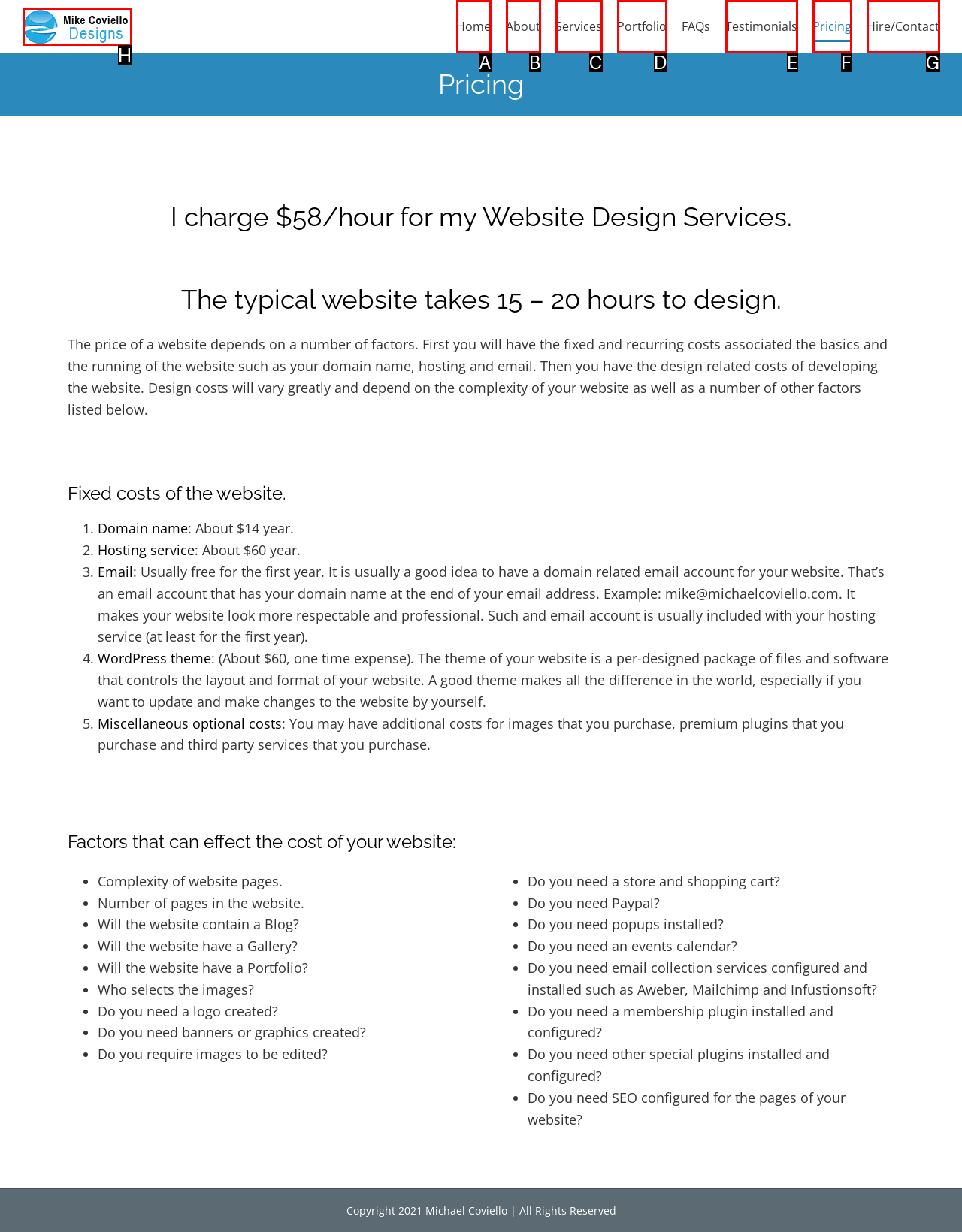Given the description: Portfolio
Identify the letter of the matching UI element from the options.

D